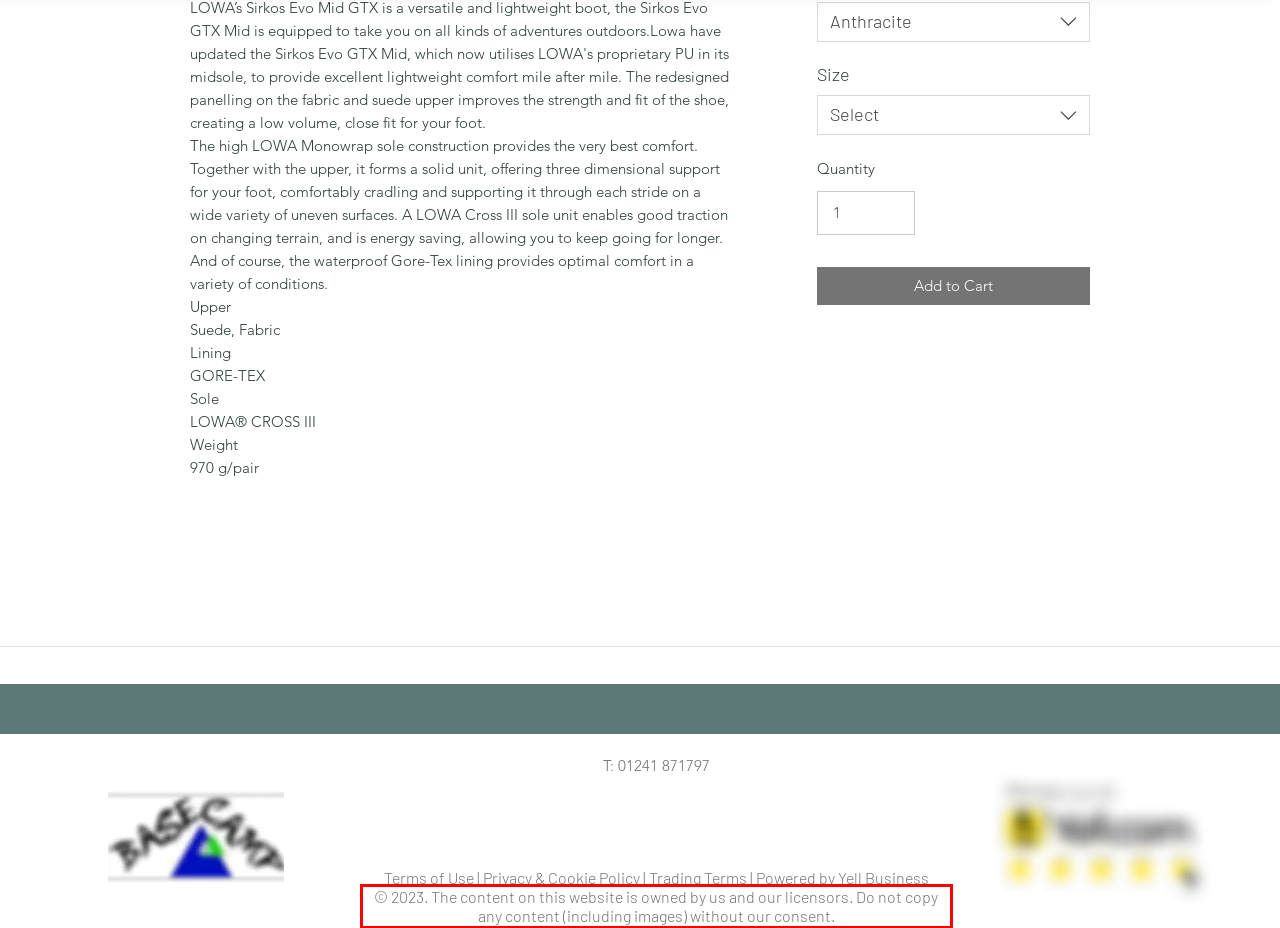Identify the text within the red bounding box on the webpage screenshot and generate the extracted text content.

© 2023. The content on this website is owned by us and our licensors. Do not copy any content (including images) without our consent.